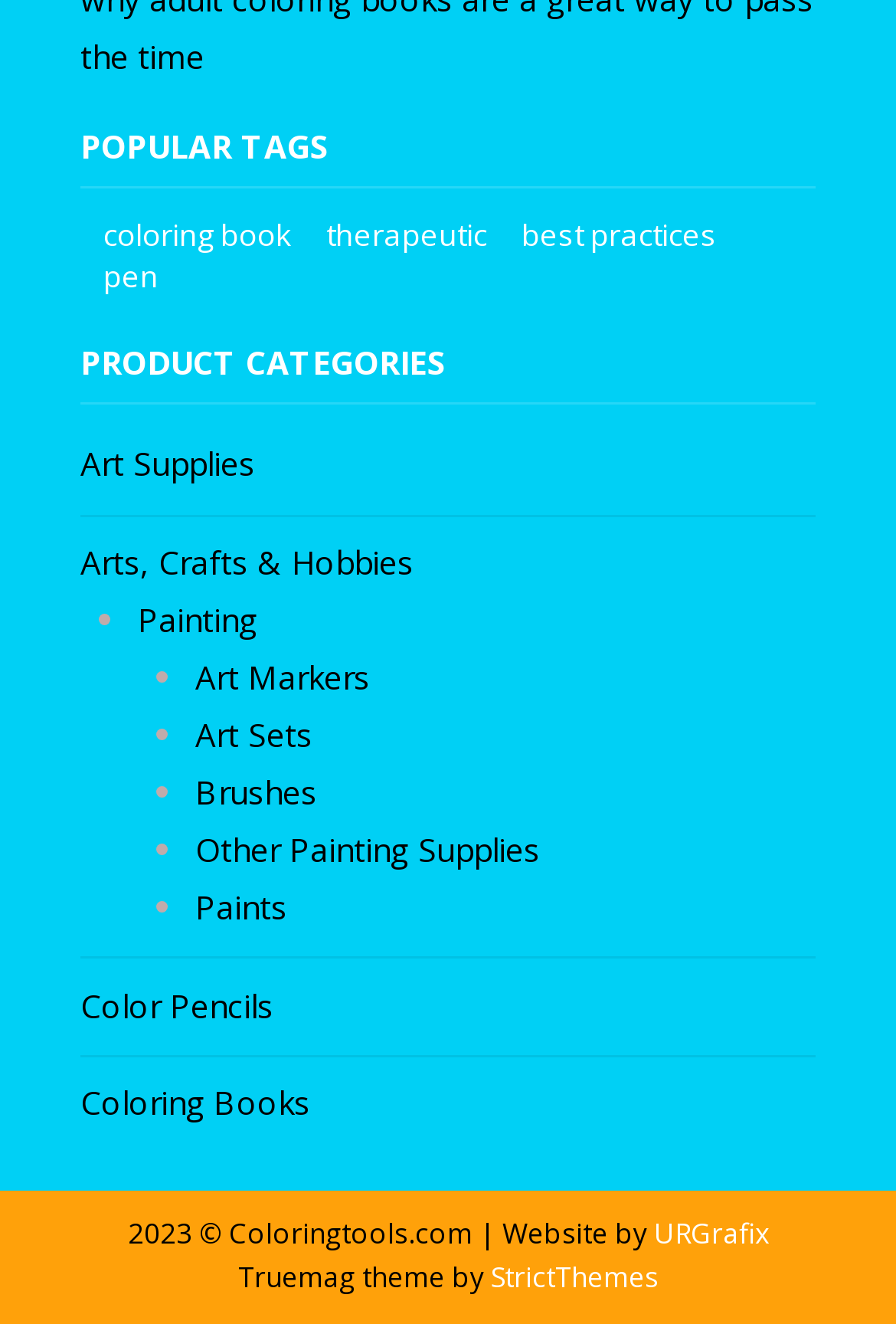Find the bounding box coordinates of the area that needs to be clicked in order to achieve the following instruction: "Click on the 'coloring book' link". The coordinates should be specified as four float numbers between 0 and 1, i.e., [left, top, right, bottom].

[0.09, 0.167, 0.326, 0.19]